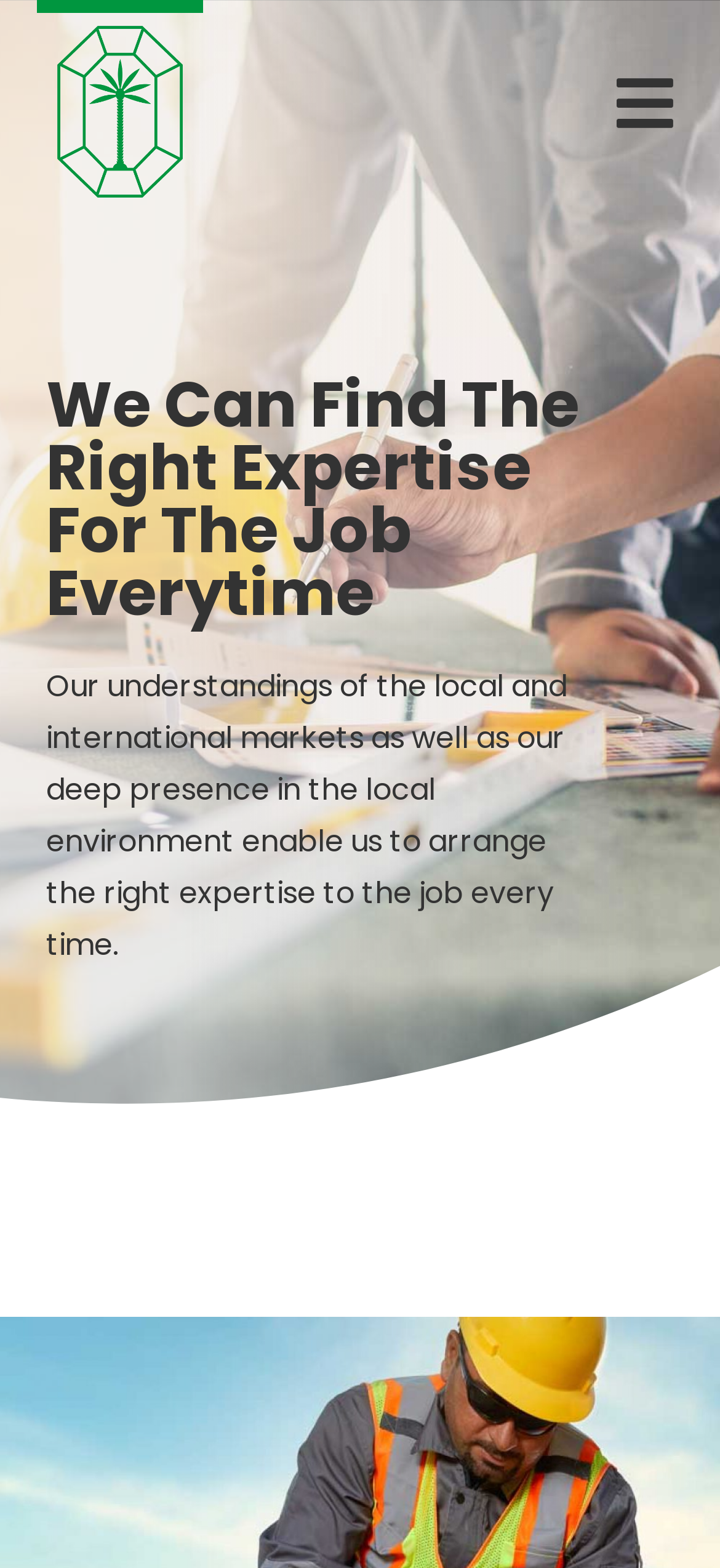Answer succinctly with a single word or phrase:
What is the purpose of the link at the bottom right corner?

Go to Top